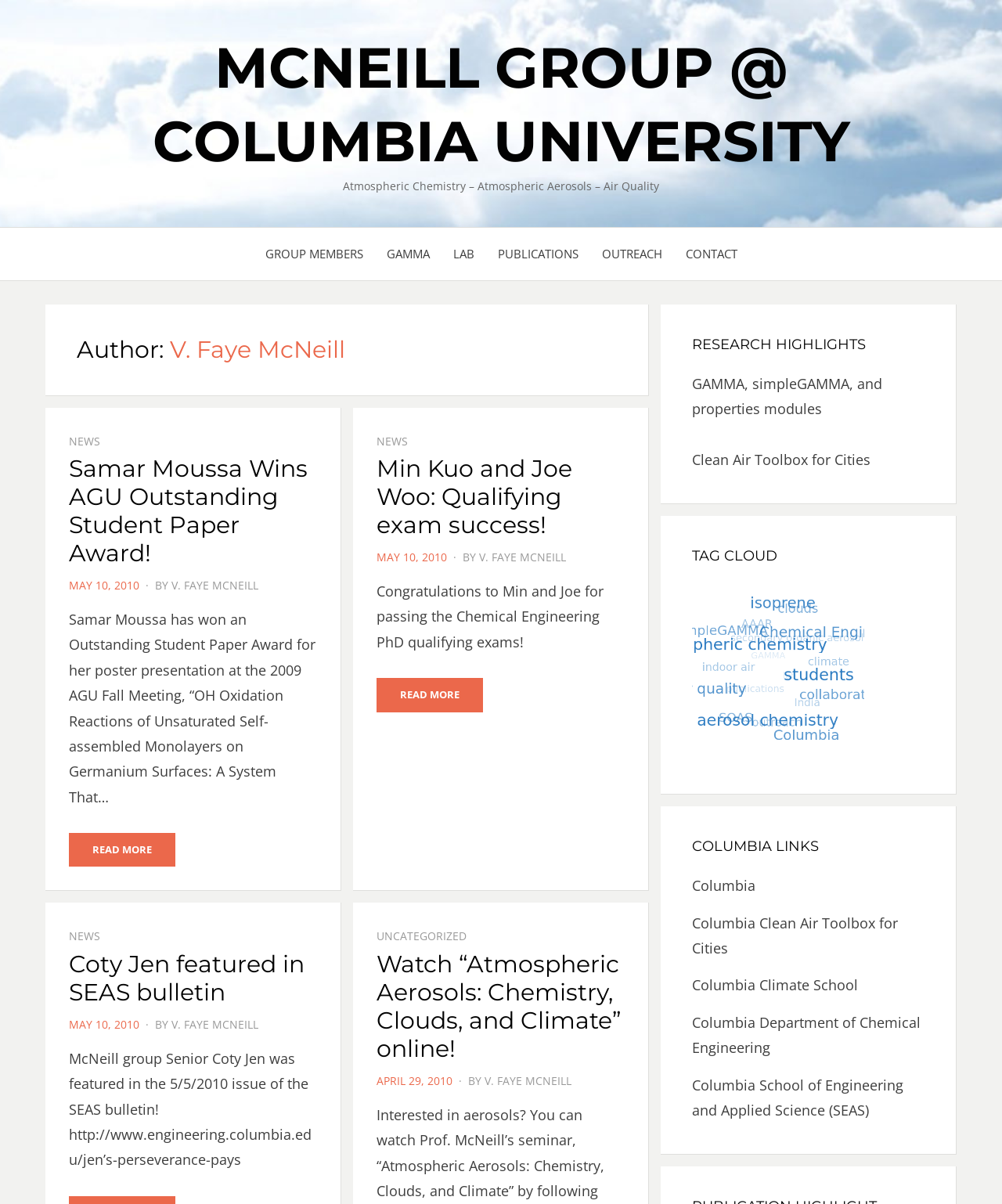Please provide the bounding box coordinates for the element that needs to be clicked to perform the following instruction: "View Archives for March 2021". The coordinates should be given as four float numbers between 0 and 1, i.e., [left, top, right, bottom].

None